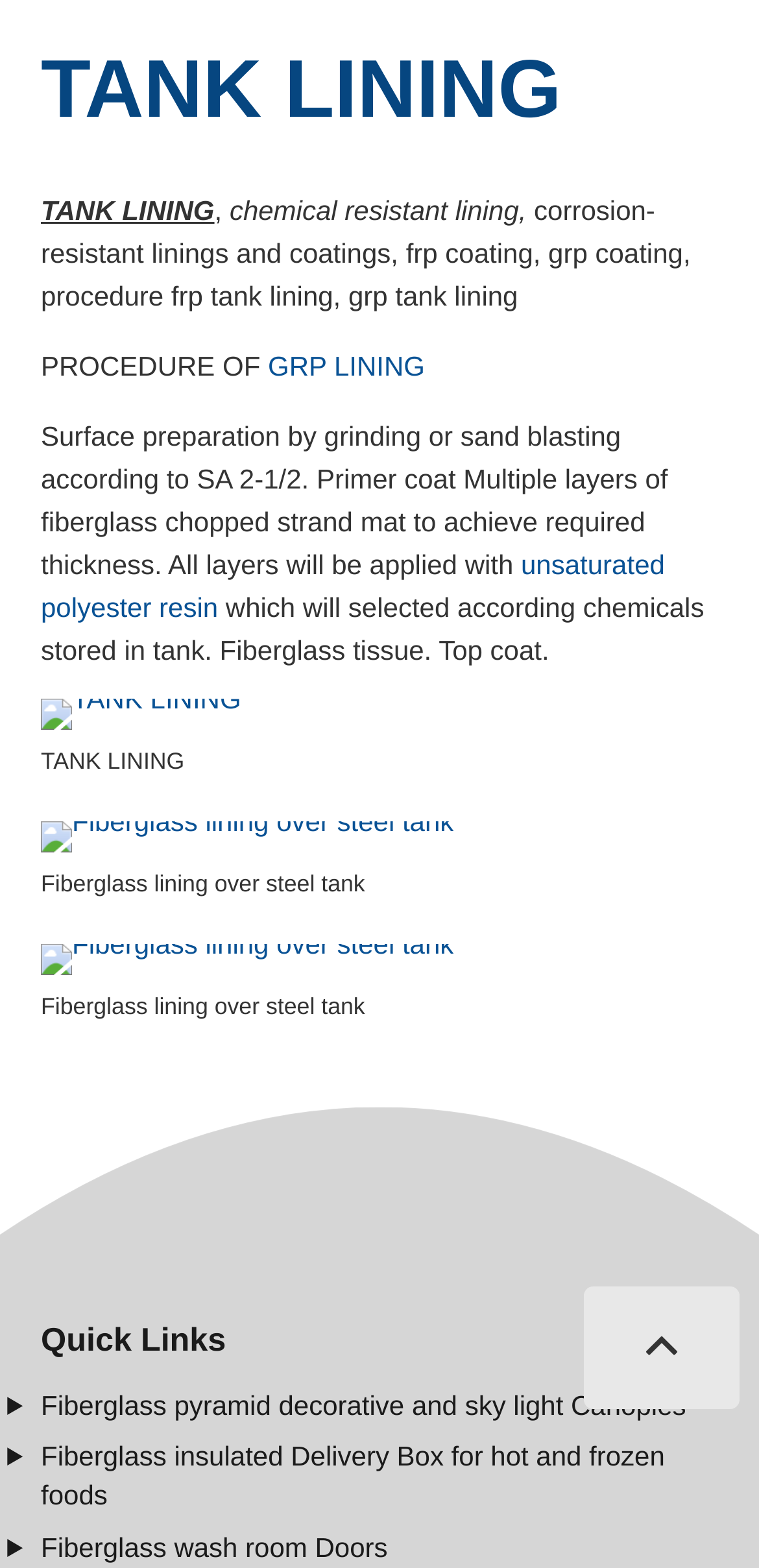Use a single word or phrase to respond to the question:
What is the main topic of this webpage?

TANK LINING